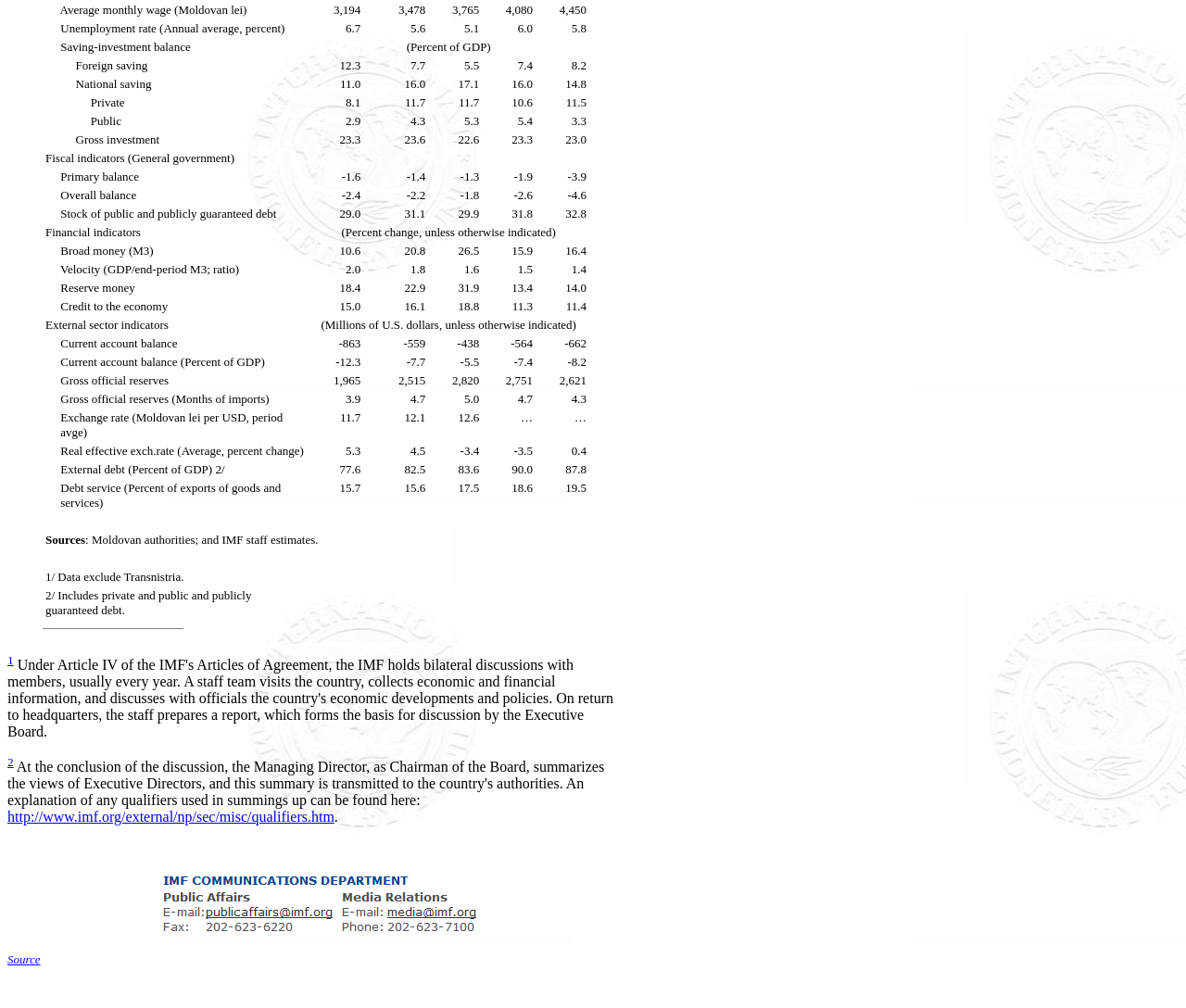Use a single word or phrase to answer the question:
What is the unemployment rate in percent?

6.7